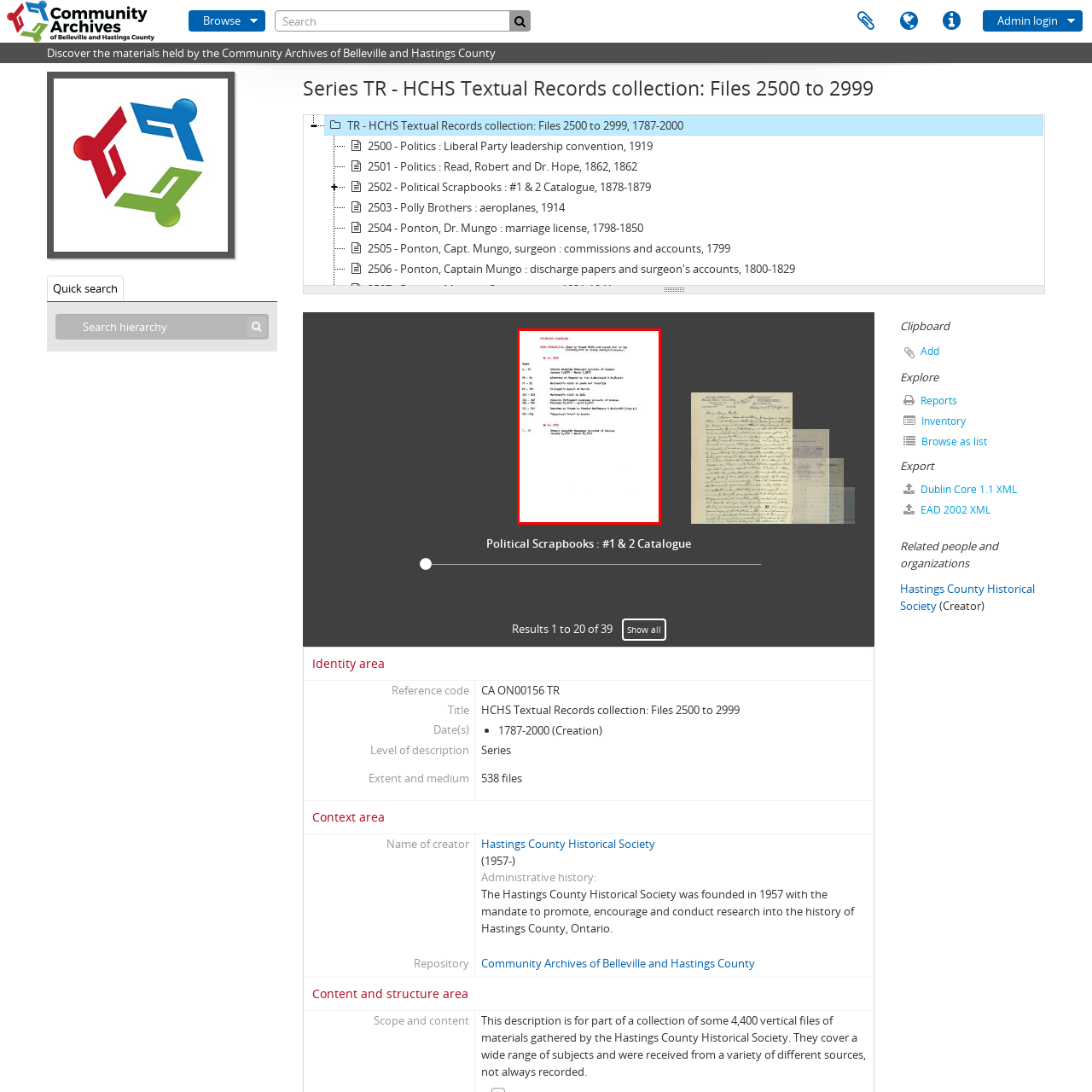Check the section outlined in red, Where are the records housed? Please reply with a single word or phrase.

Community Archives of Belleville and Hastings County